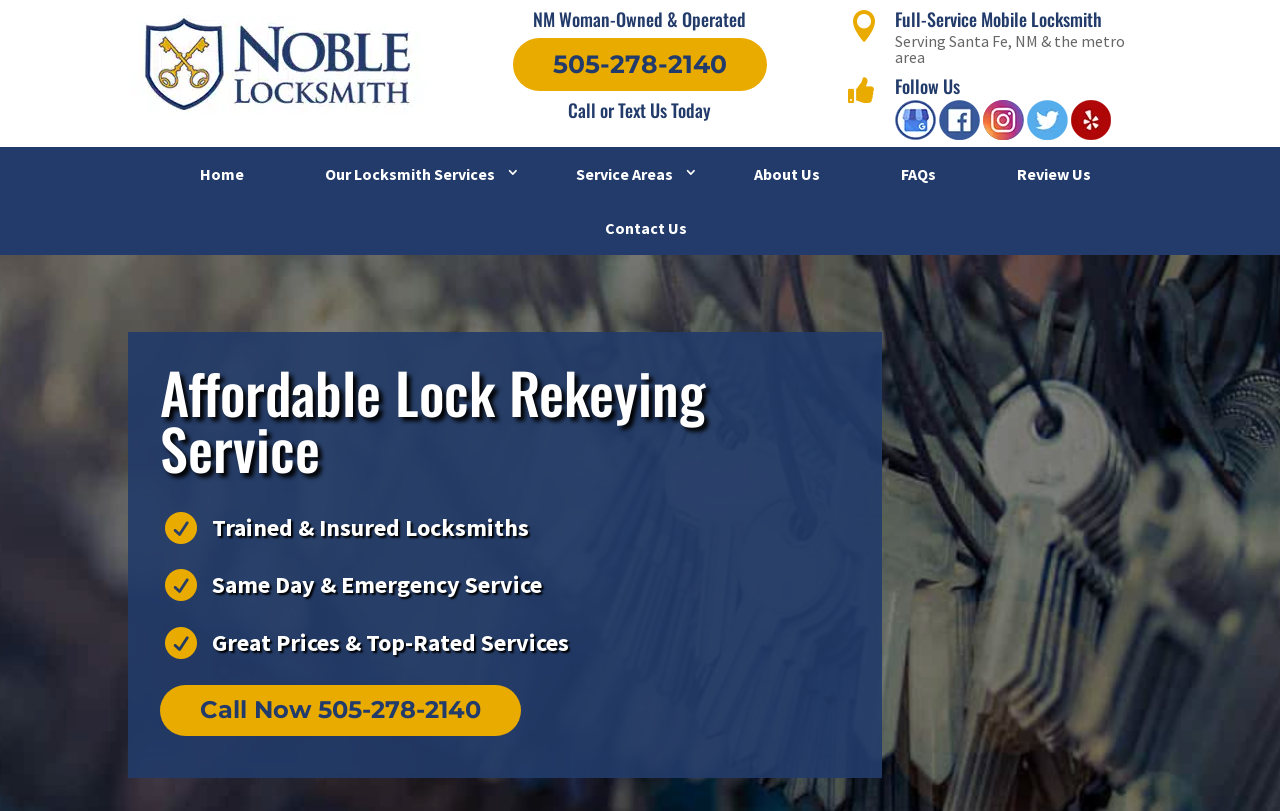Is the locksmith company available for emergency services?
Refer to the image and offer an in-depth and detailed answer to the question.

I found the information about emergency services by looking at the middle section of the webpage, where it mentions 'Same Day & Emergency Service' as one of the benefits of using their locksmith services.